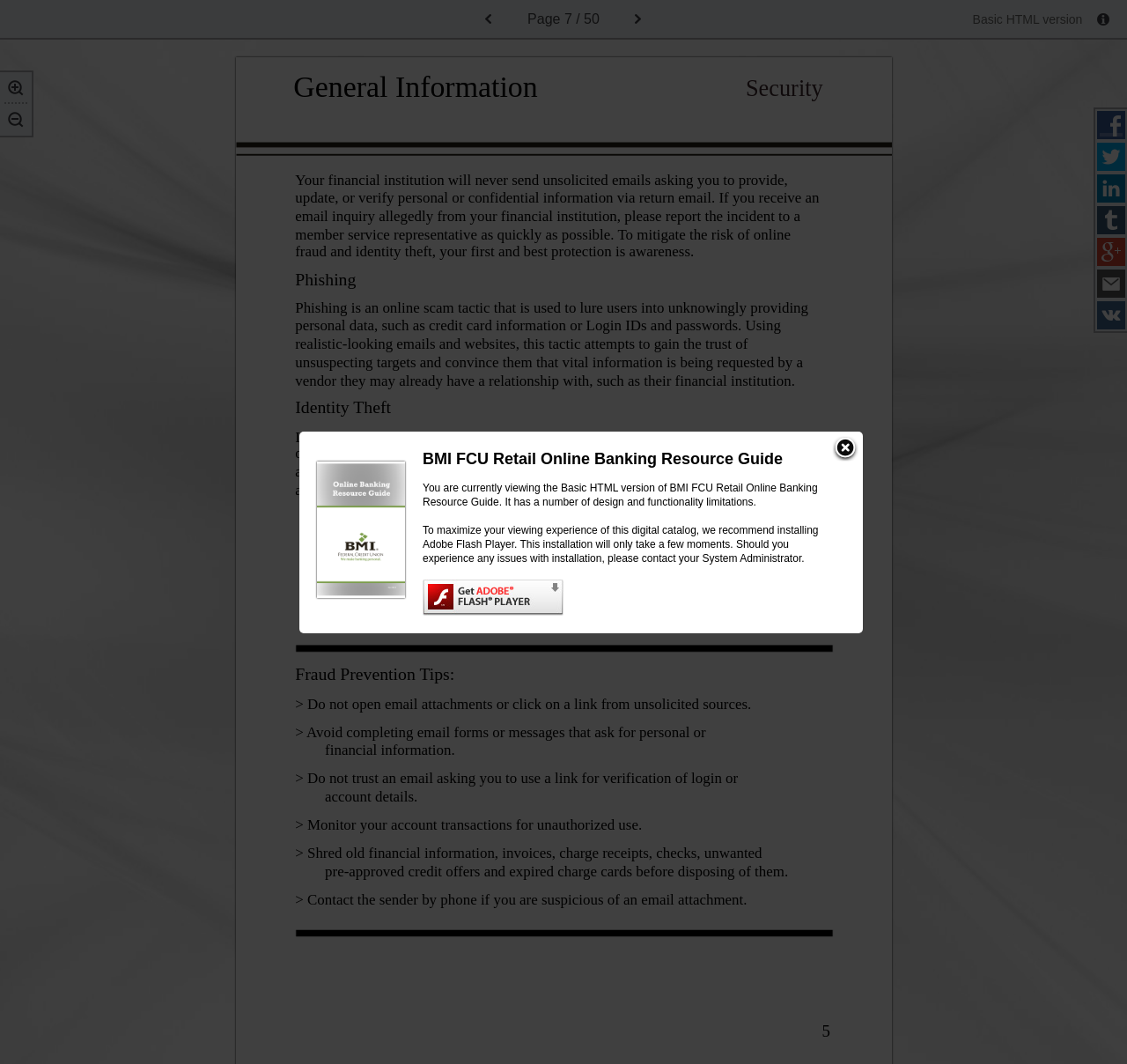Can you find the bounding box coordinates for the element that needs to be clicked to execute this instruction: "Zoom in the page"? The coordinates should be given as four float numbers between 0 and 1, i.e., [left, top, right, bottom].

[0.004, 0.074, 0.024, 0.098]